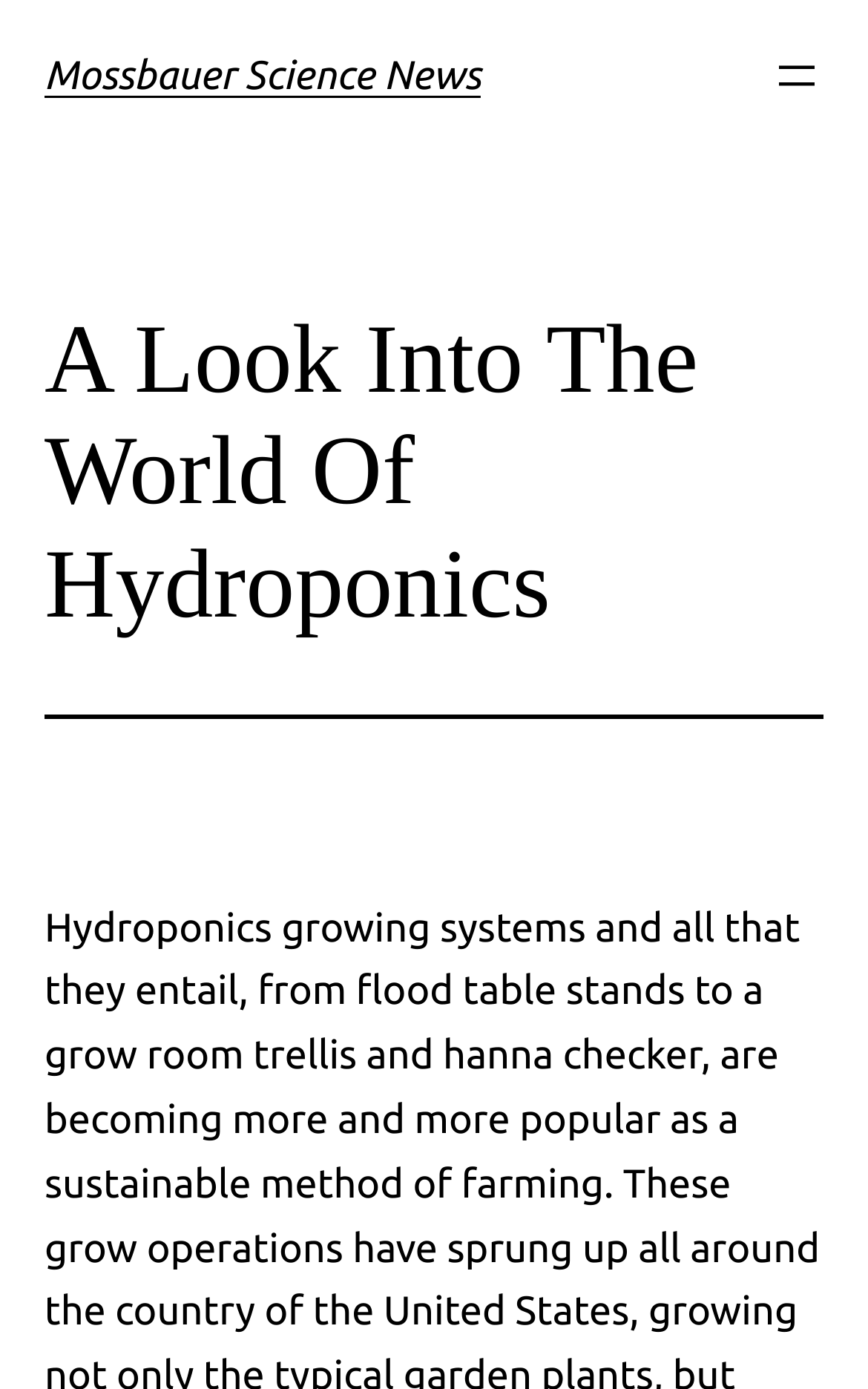Determine the bounding box coordinates for the UI element matching this description: "Mossbauer Science News".

[0.051, 0.038, 0.554, 0.071]